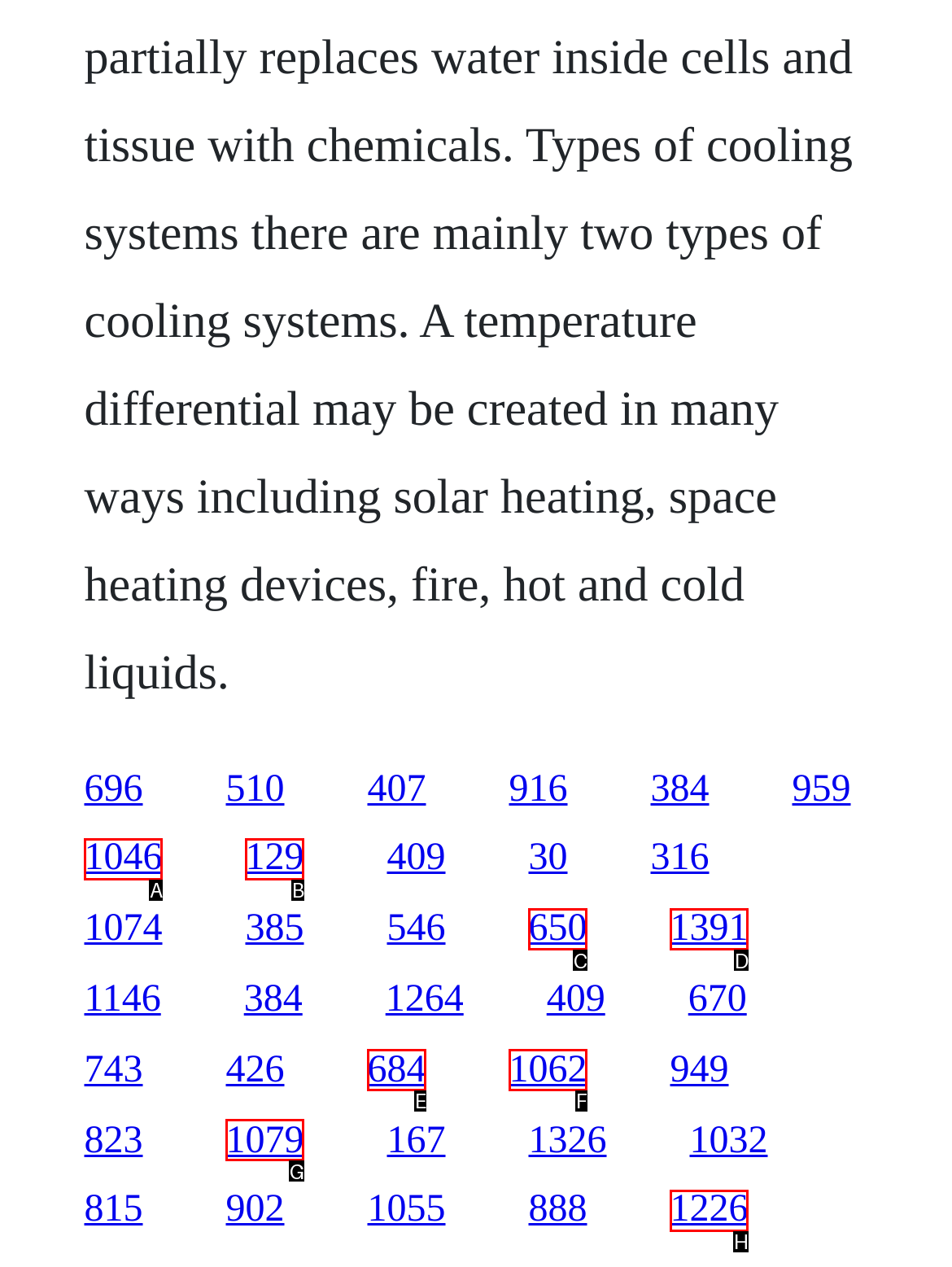Tell me which one HTML element best matches the description: 129 Answer with the option's letter from the given choices directly.

B